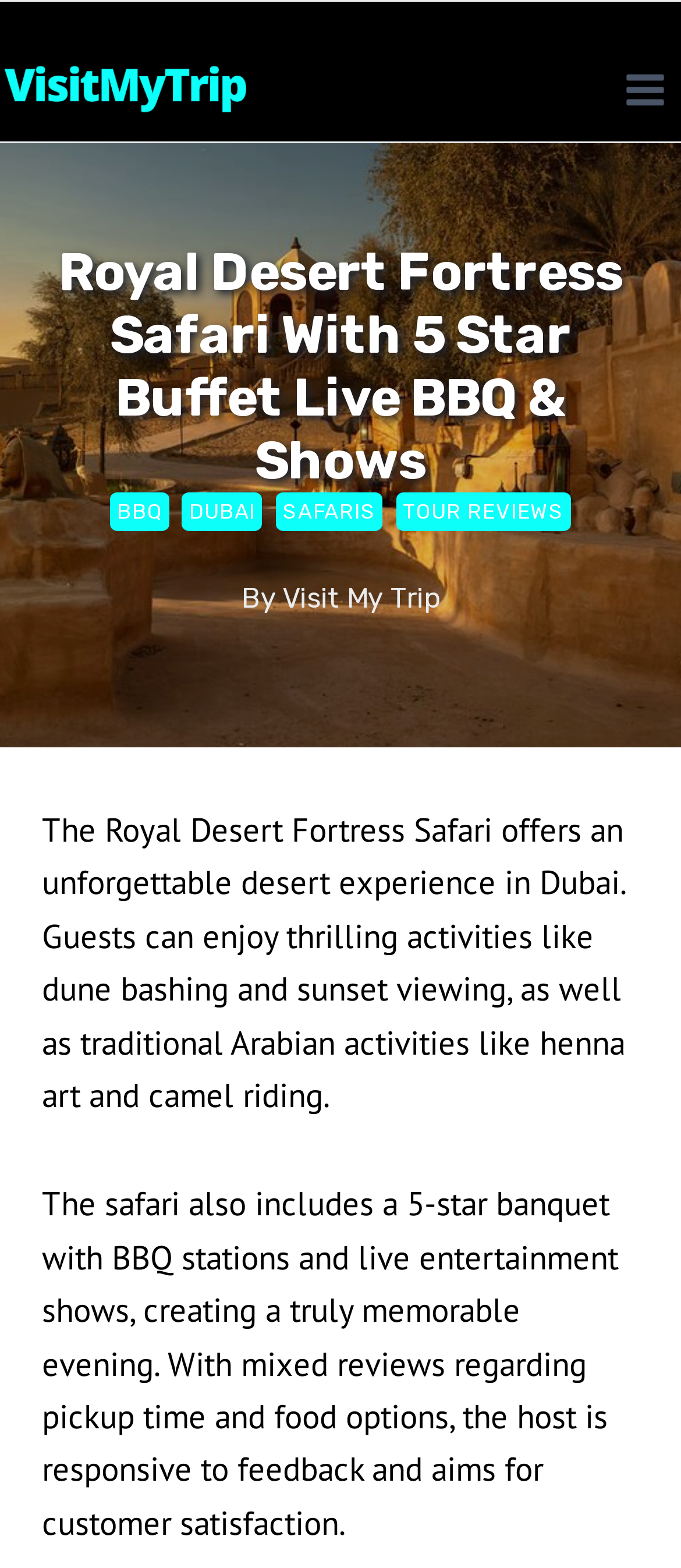Use a single word or phrase to respond to the question:
What is the purpose of the 'Visit My Trip' link?

to view trip details